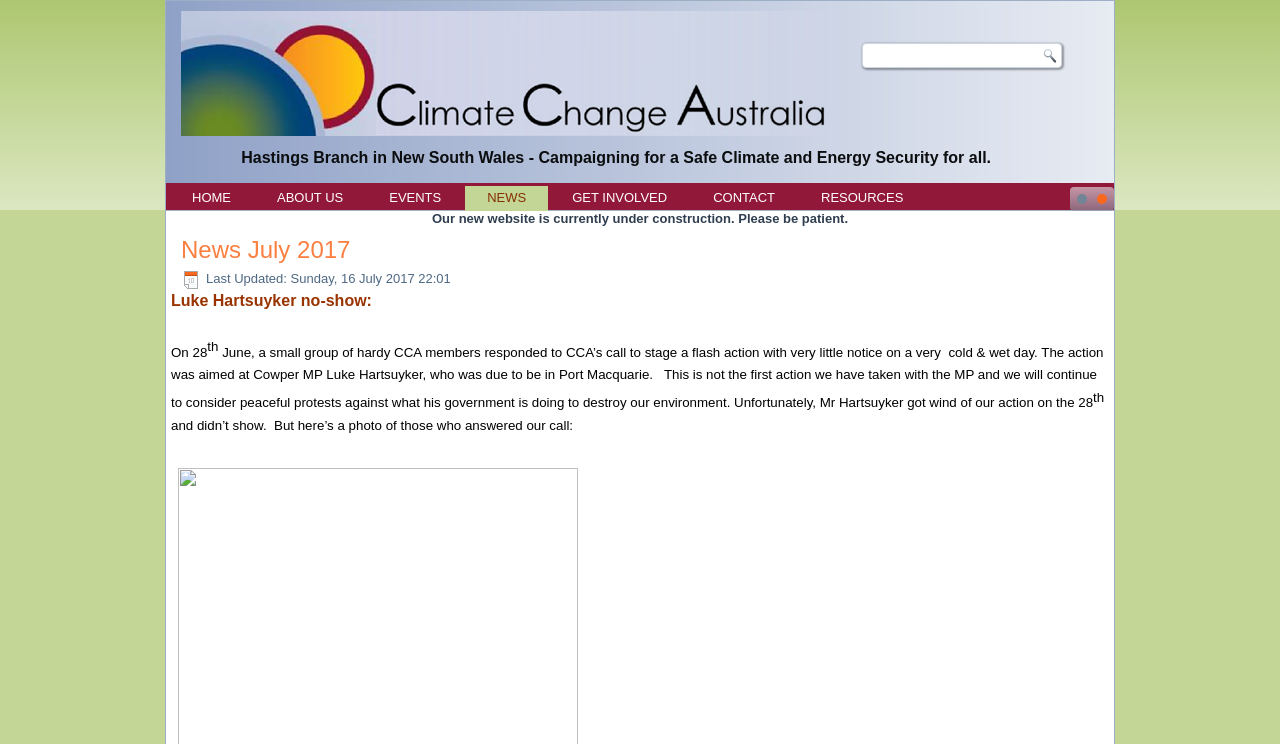What is the name of the branch?
Using the image as a reference, give an elaborate response to the question.

The name of the branch can be found in the heading element 'Hastings Branch in New South Wales - Campaigning for a Safe Climate and Energy Security for all.' which is located at the top of the webpage.